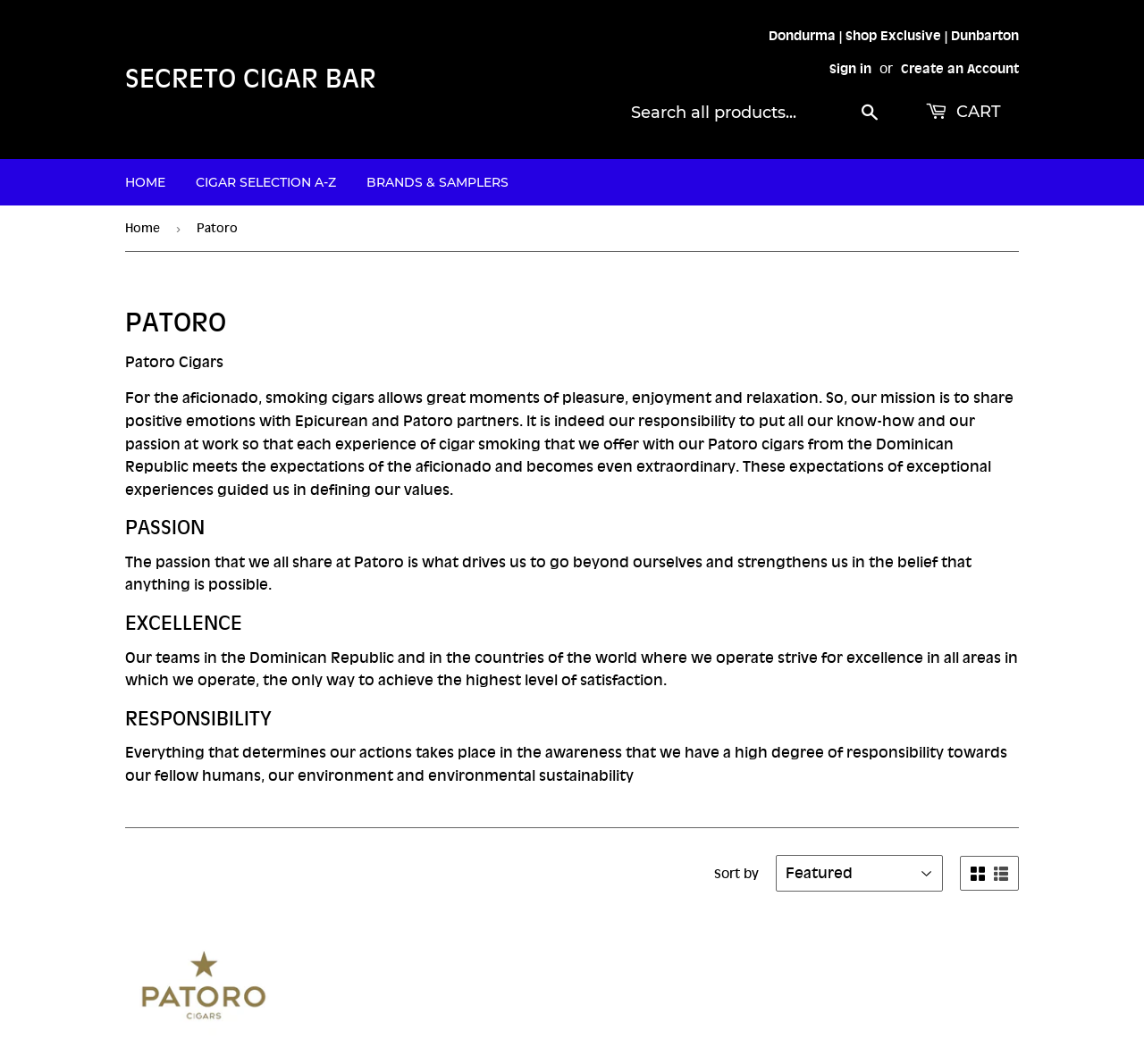Bounding box coordinates are specified in the format (top-left x, top-left y, bottom-right x, bottom-right y). All values are floating point numbers bounded between 0 and 1. Please provide the bounding box coordinate of the region this sentence describes: Home

[0.109, 0.193, 0.145, 0.236]